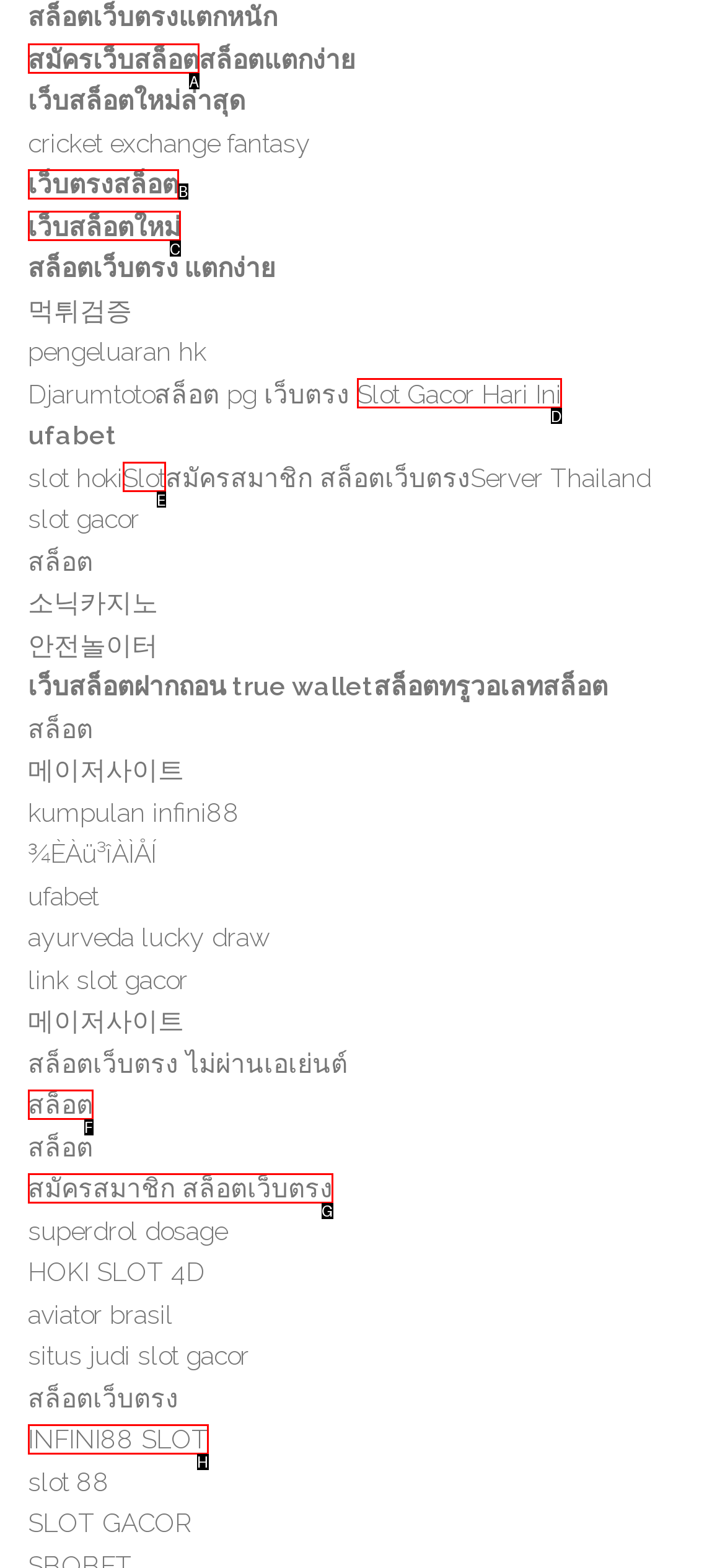Select the HTML element that matches the description: Slot Gacor Hari Ini
Respond with the letter of the correct choice from the given options directly.

D